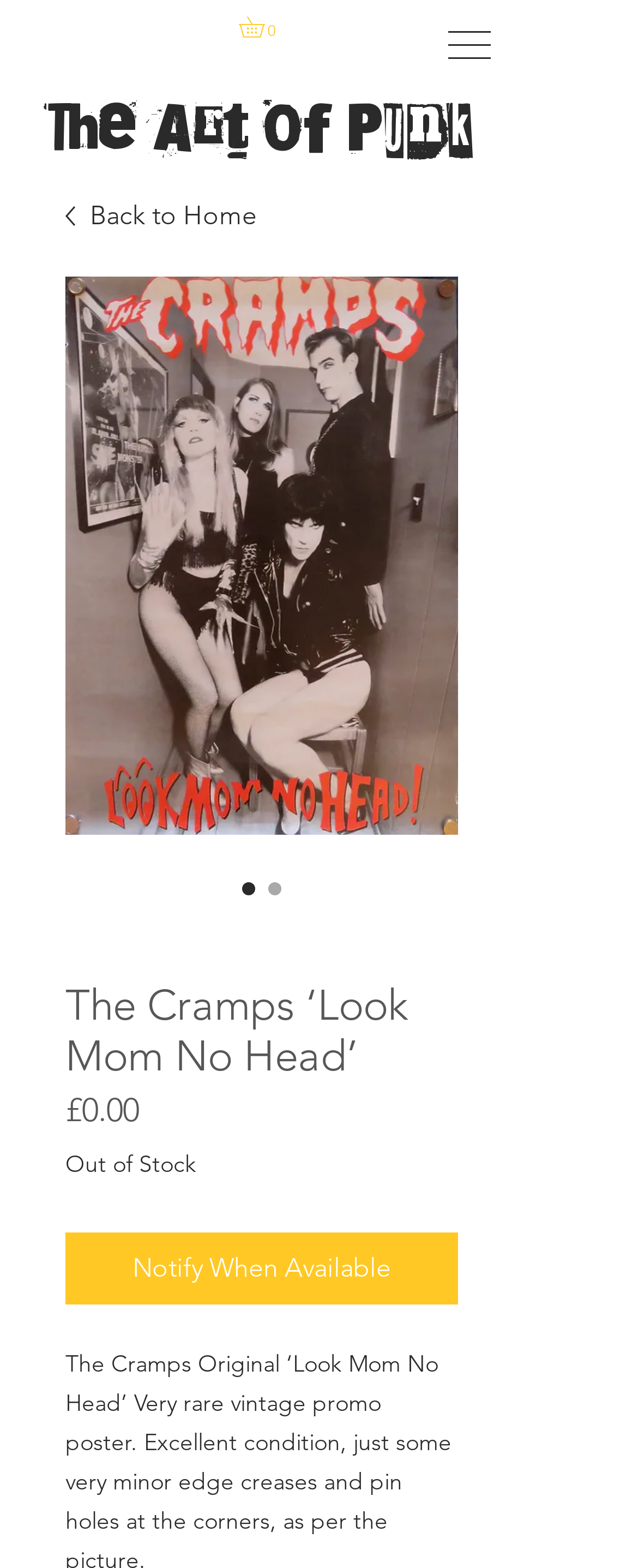Determine the bounding box for the HTML element described here: "0". The coordinates should be given as [left, top, right, bottom] with each number being a float between 0 and 1.

[0.374, 0.01, 0.446, 0.024]